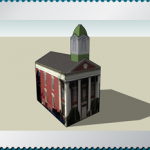Using the details in the image, give a detailed response to the question below:
What project is the 3D model part of?

The 3D model of the Courthouse is part of the House Divided Project at Dickinson College, which aims to create detailed representations of significant historic structures in the Harpers Ferry area, including those related to the events surrounding John Brown's raid.